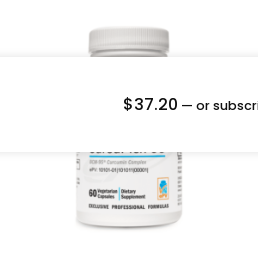Provide a thorough description of the image, including all visible elements.

This image features a bottle of CurcuPlex-95, a dietary supplement from Exclusive Professional Formulas. The packaging indicates that the bottle contains 60 vegetarian capsules and highlights its use for health benefits related to curcumin. The price is displayed prominently at $37.20, along with an option for customers to subscribe for further savings. The design emphasizes the product's professional formulation, appealing to those seeking quality dietary supplements for health and wellness.